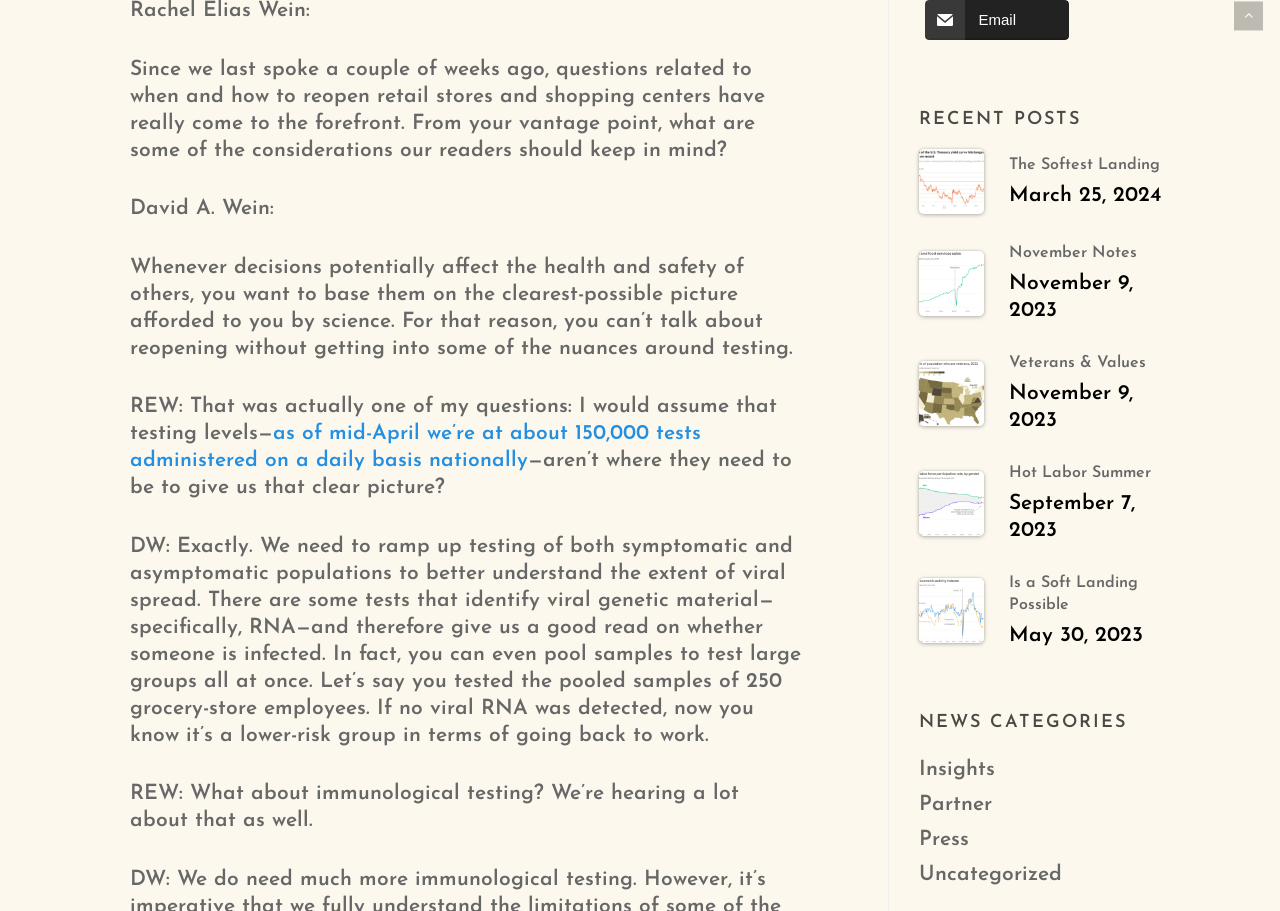What is the daily basis of tests administered nationally as of mid-April?
Use the screenshot to answer the question with a single word or phrase.

150,000